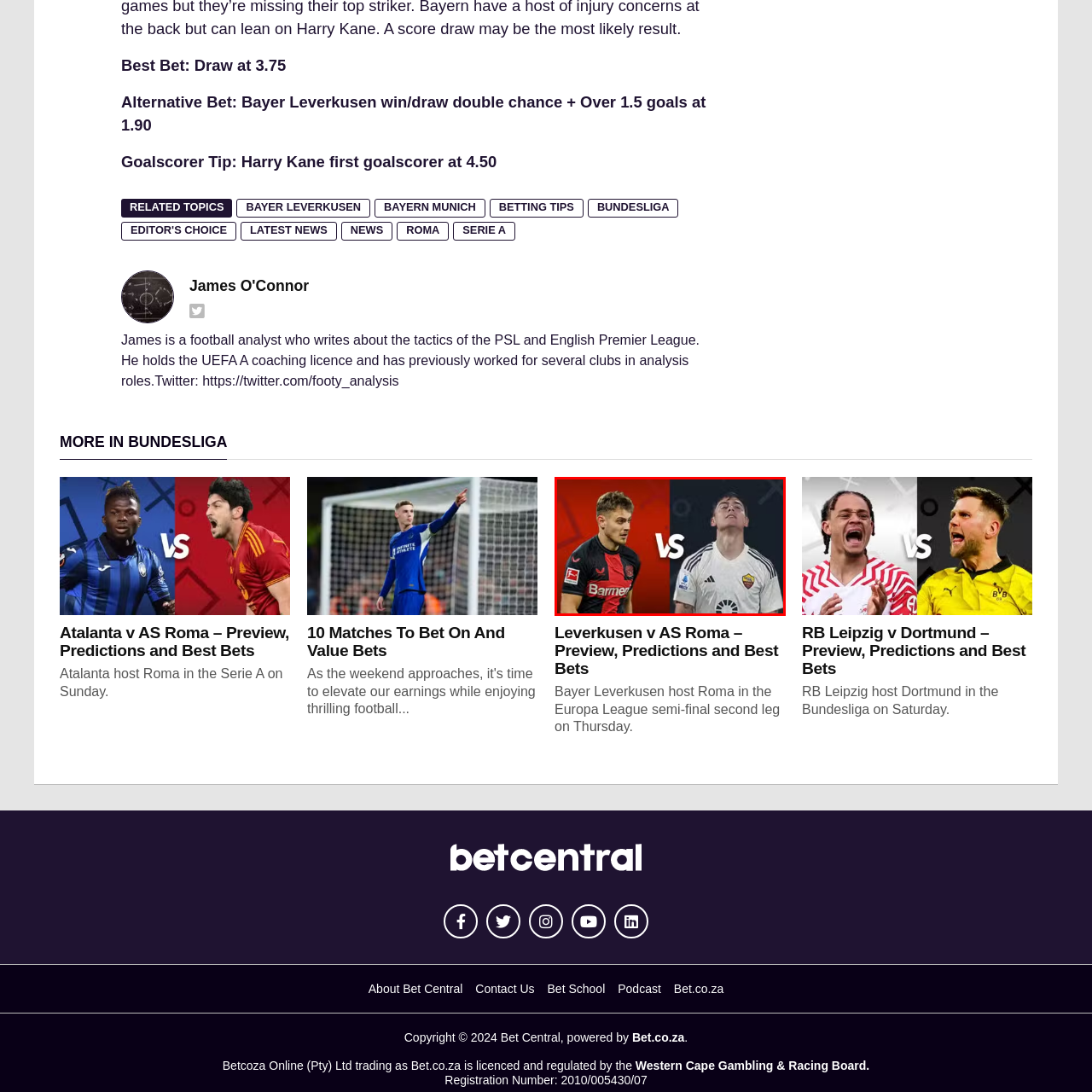What is the context of the match between Bayer Leverkusen and AS Roma?
Examine the visual content inside the red box and reply with a single word or brief phrase that best answers the question.

Europa League semi-final